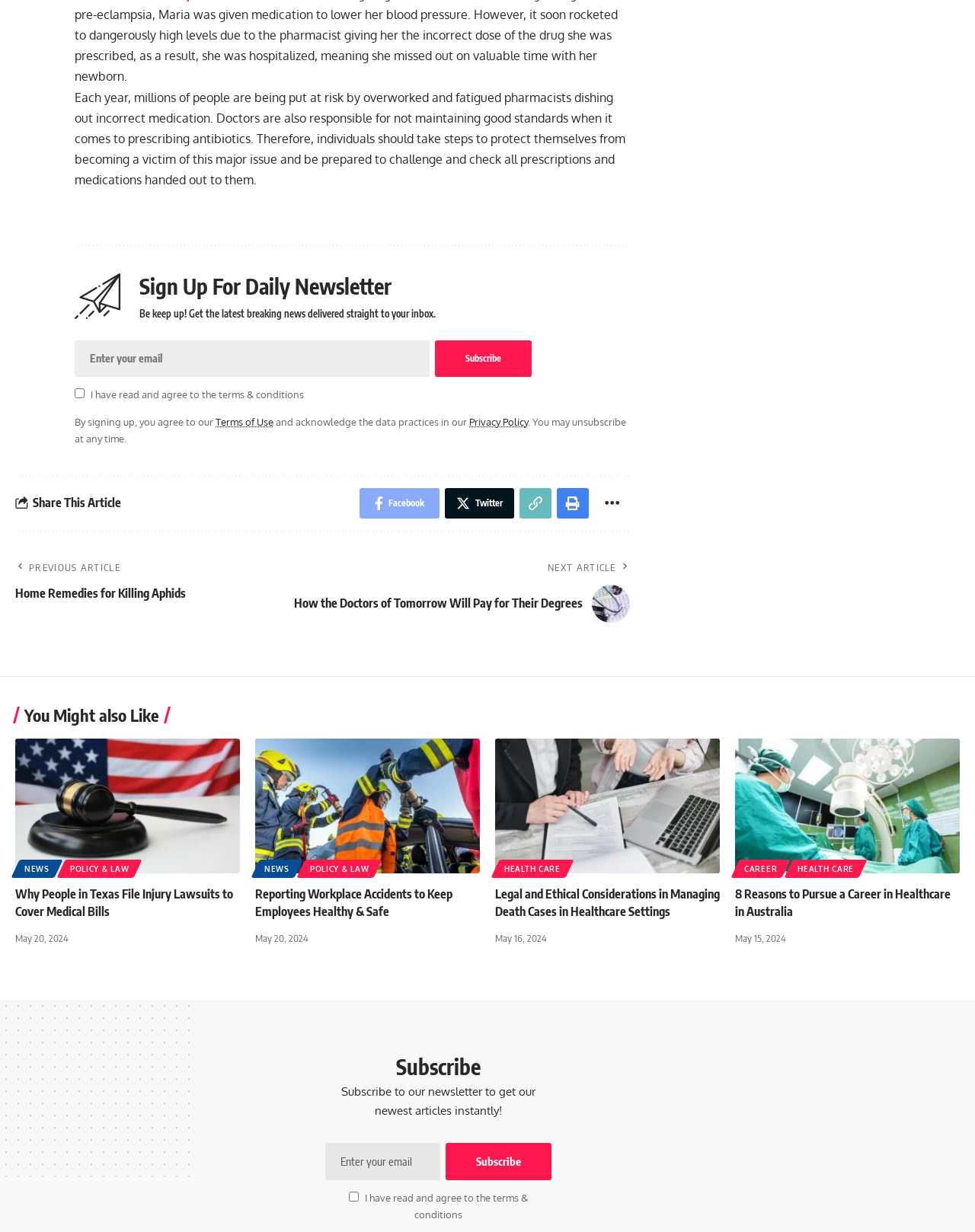Please locate the bounding box coordinates of the element that should be clicked to complete the given instruction: "Share this article on Facebook".

[0.369, 0.396, 0.451, 0.421]